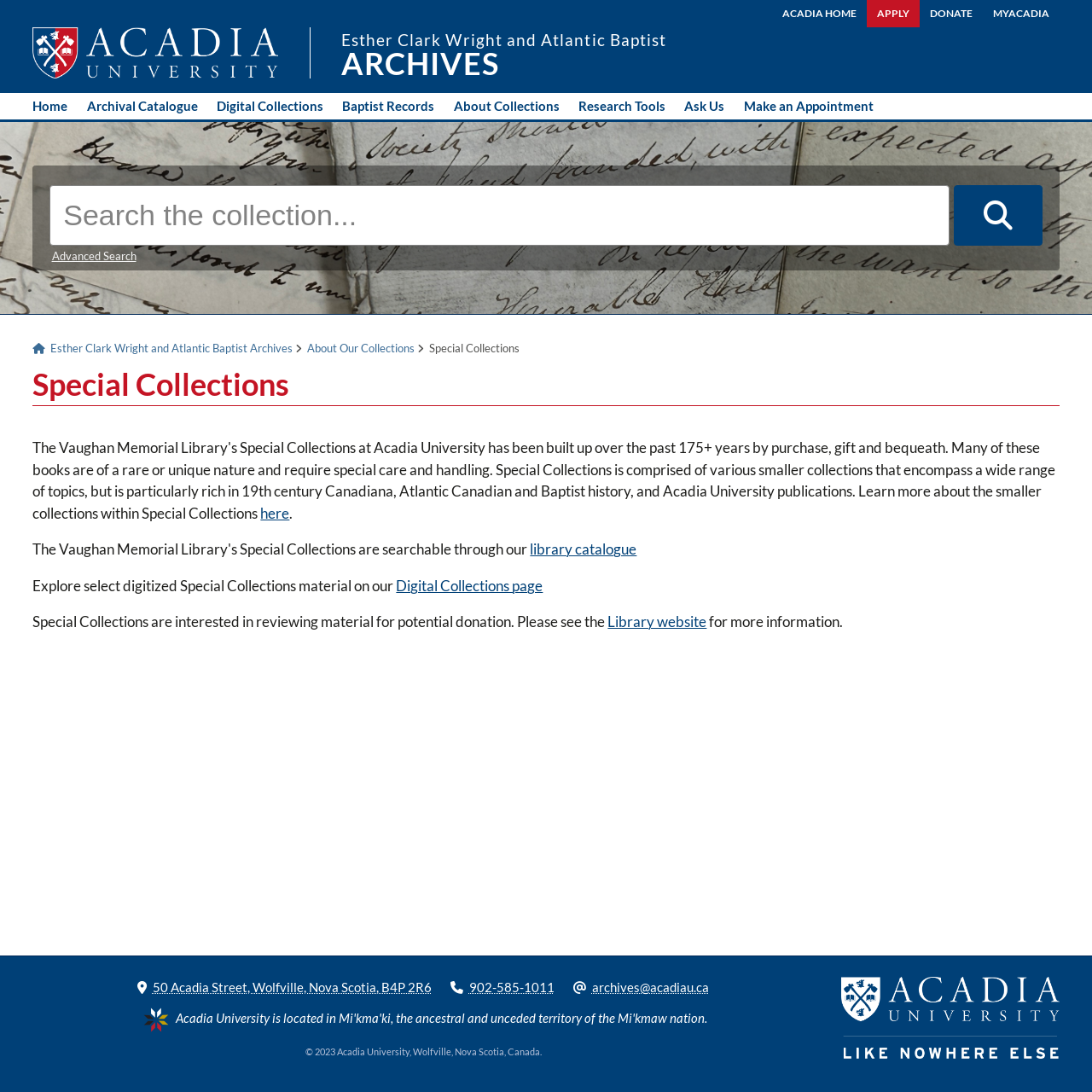Please identify the bounding box coordinates of the area that needs to be clicked to follow this instruction: "Explore Digital Collections".

[0.198, 0.09, 0.296, 0.104]